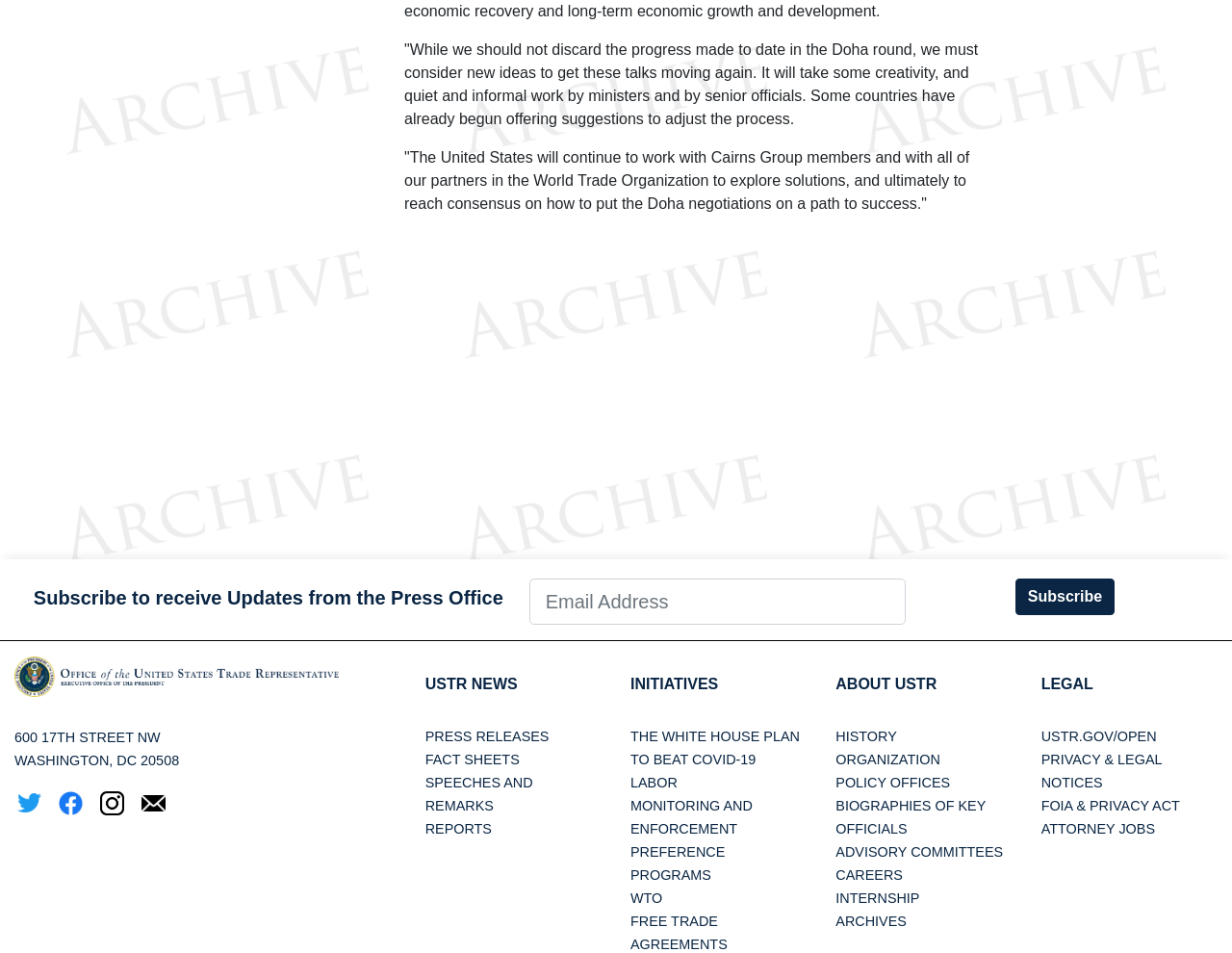Provide a one-word or short-phrase response to the question:
What is the address of the United States Trade Representative?

600 17TH STREET NW, WASHINGTON, DC 20508